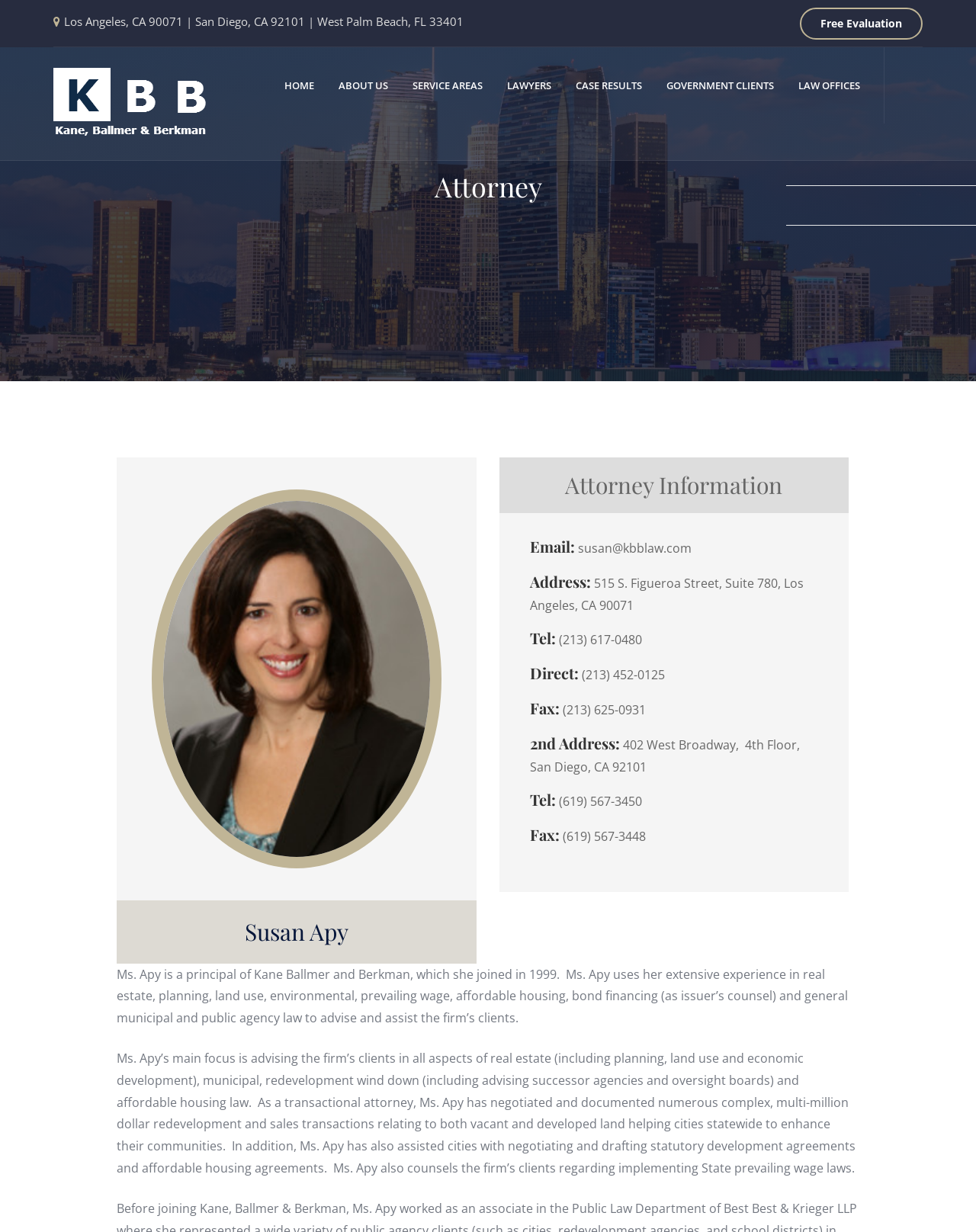Locate the bounding box of the UI element with the following description: "alt=""".

[0.043, 0.046, 0.227, 0.126]